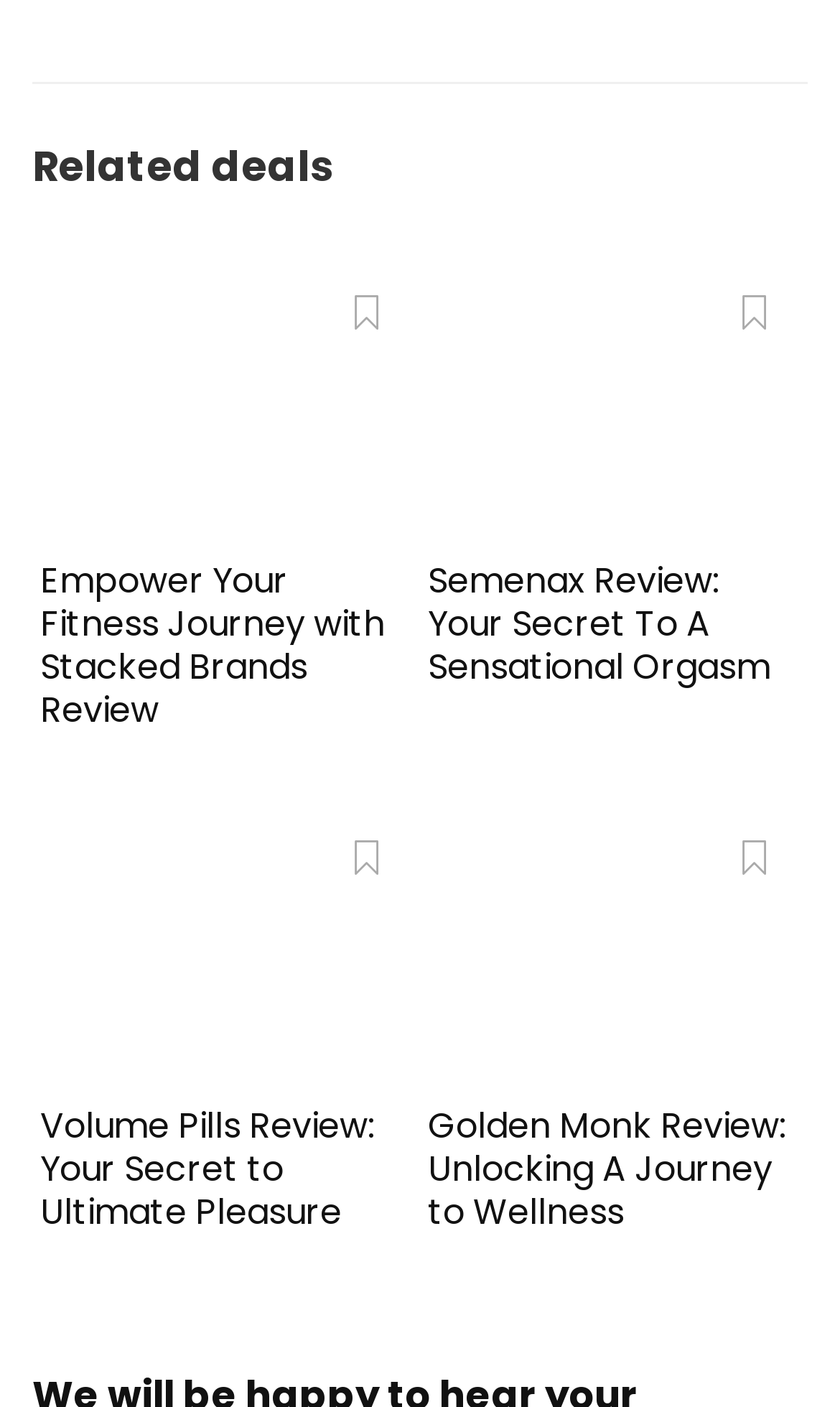Provide the bounding box coordinates for the UI element that is described as: "alt="Gloden Monk Reviews"".

[0.509, 0.585, 0.952, 0.62]